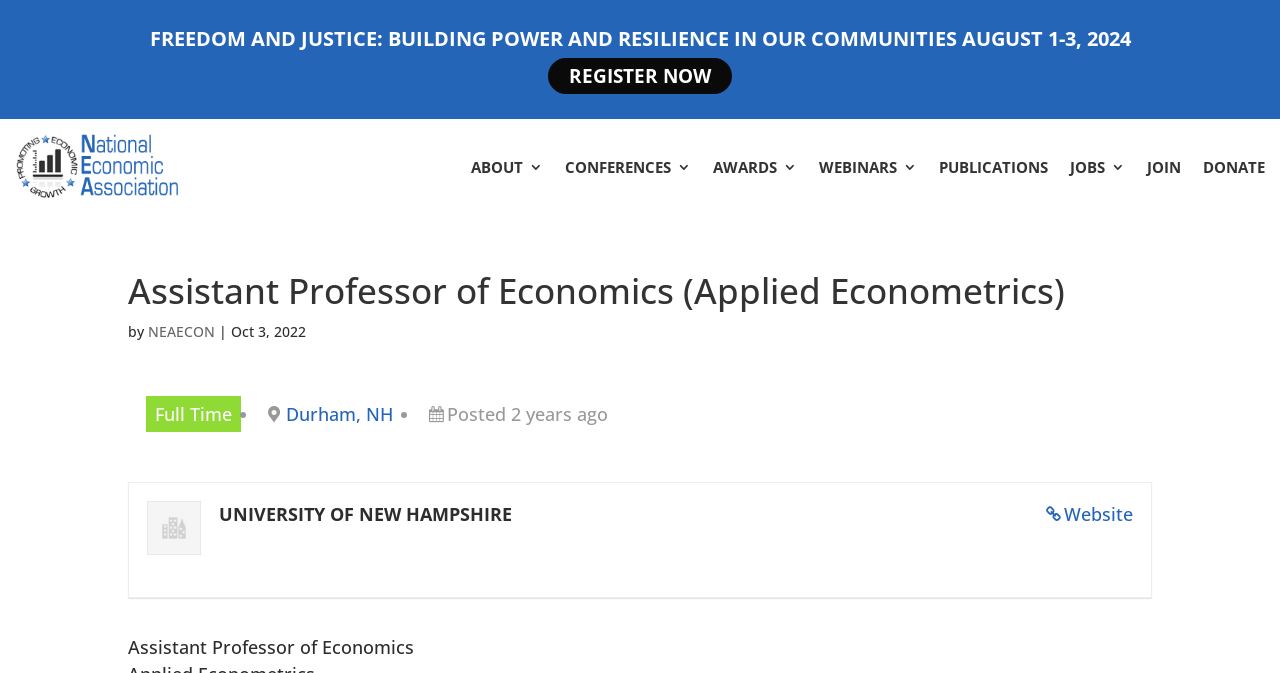Please identify the bounding box coordinates of where to click in order to follow the instruction: "register for the conference".

[0.428, 0.086, 0.572, 0.14]